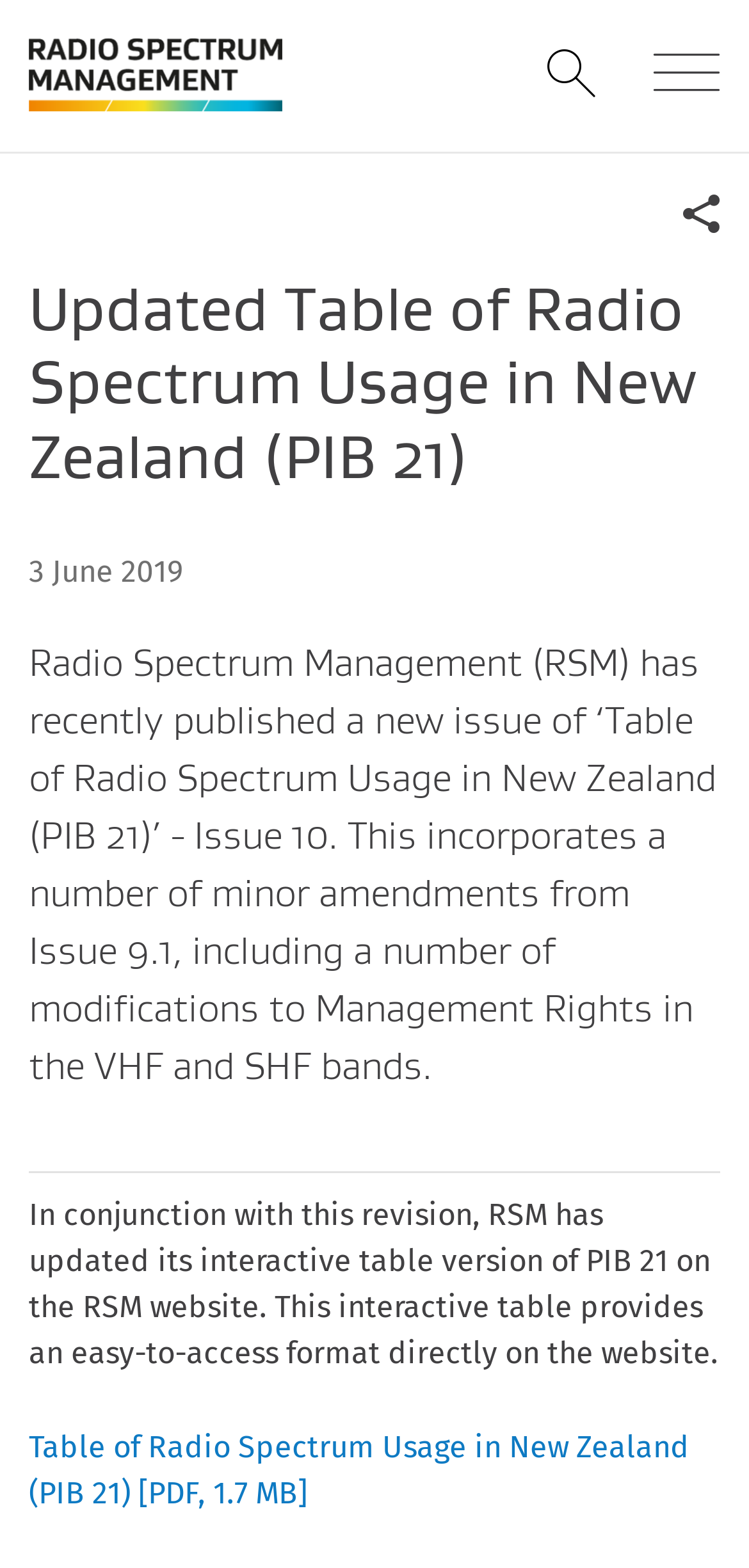Extract the primary header of the webpage and generate its text.

Updated Table of Radio Spectrum Usage in New Zealand (PIB 21)